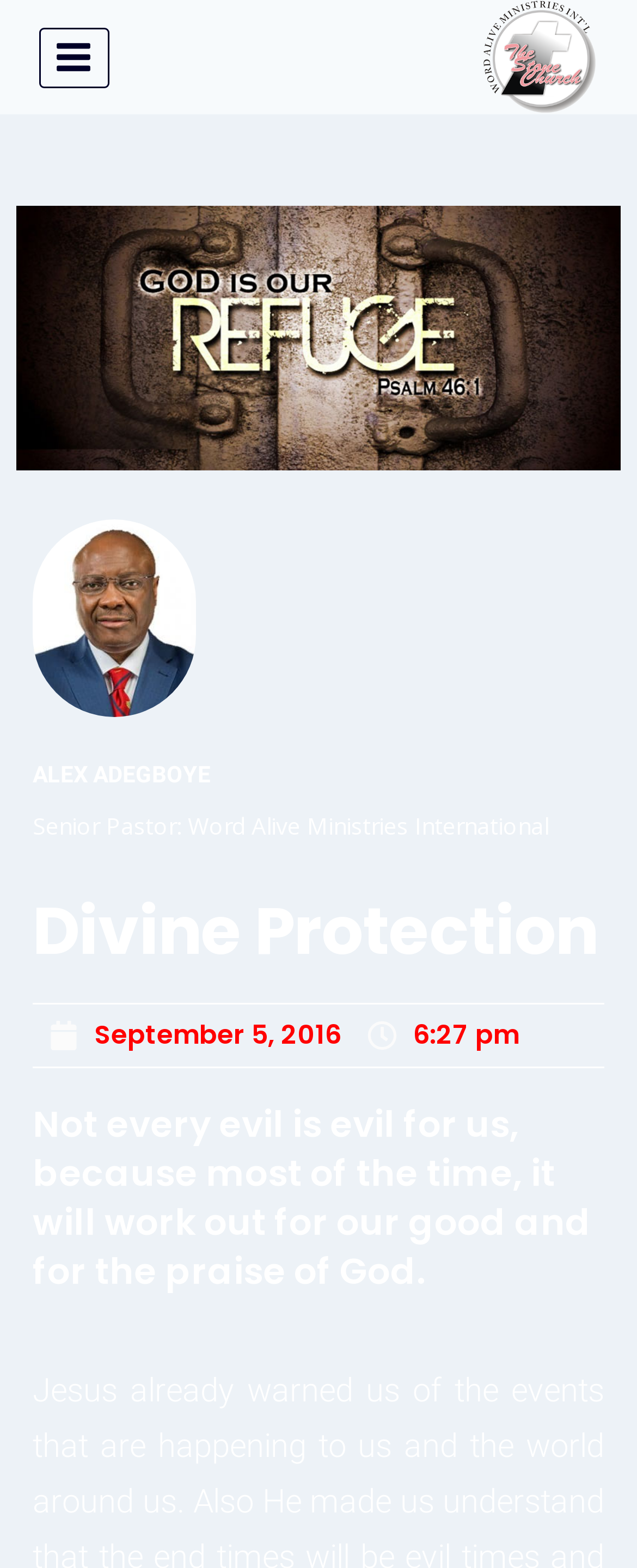Locate the bounding box of the UI element with the following description: "Toggle Menu".

[0.062, 0.017, 0.171, 0.056]